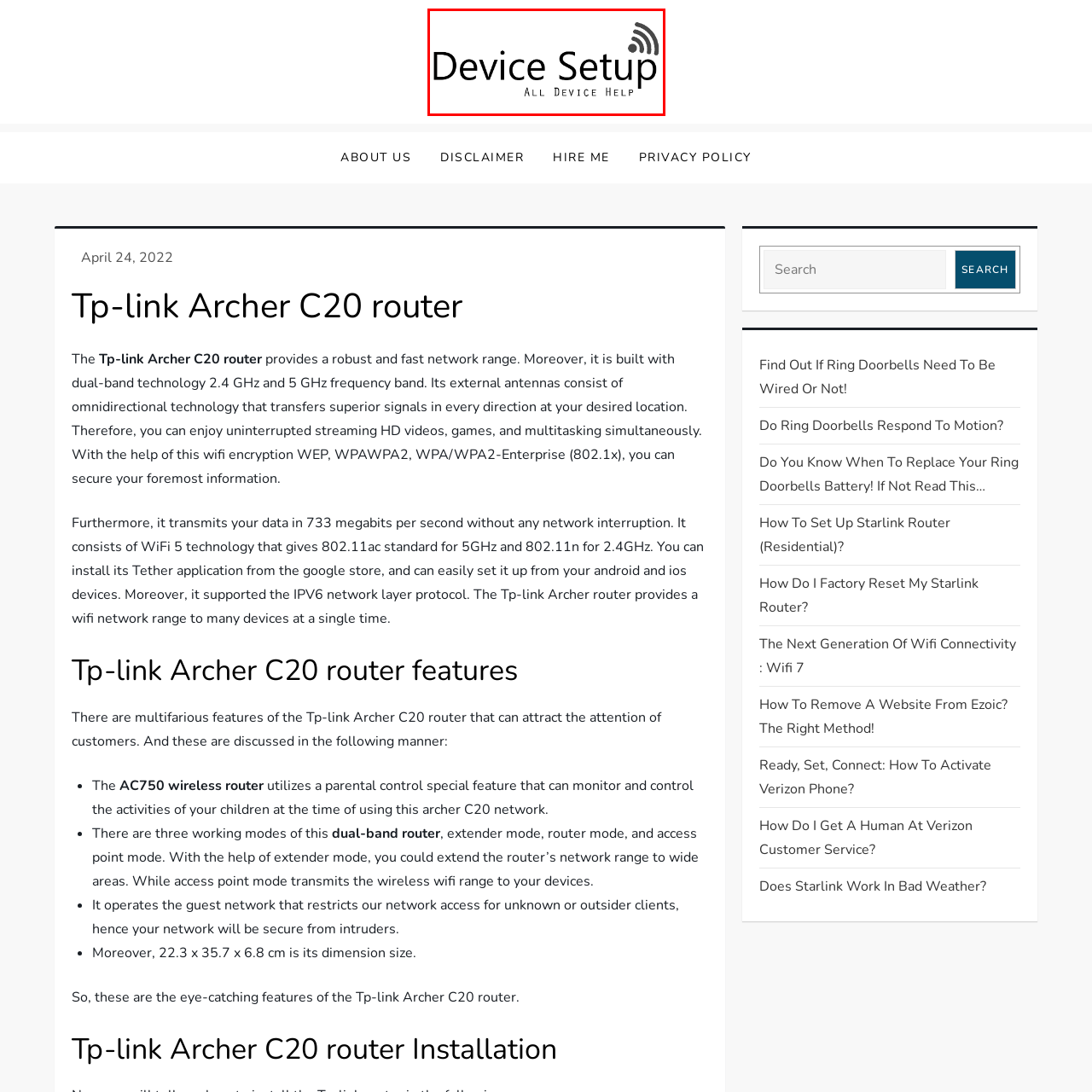Look at the photo within the red outline and describe it thoroughly.

The image features a logo titled "Device Setup," accompanied by the subtitle "All Device Help." This logo suggests a focus on providing assistance with the installation and configuration of various devices, potentially targeting users who need guidance for setting up tech products like routers, smart home devices, or other technology. The accompanying design element, represented by a stylized Wi-Fi signal icon, reinforces the theme of connectivity and technological support, indicating that the service aims to streamline the process of connecting devices to the internet or each other.